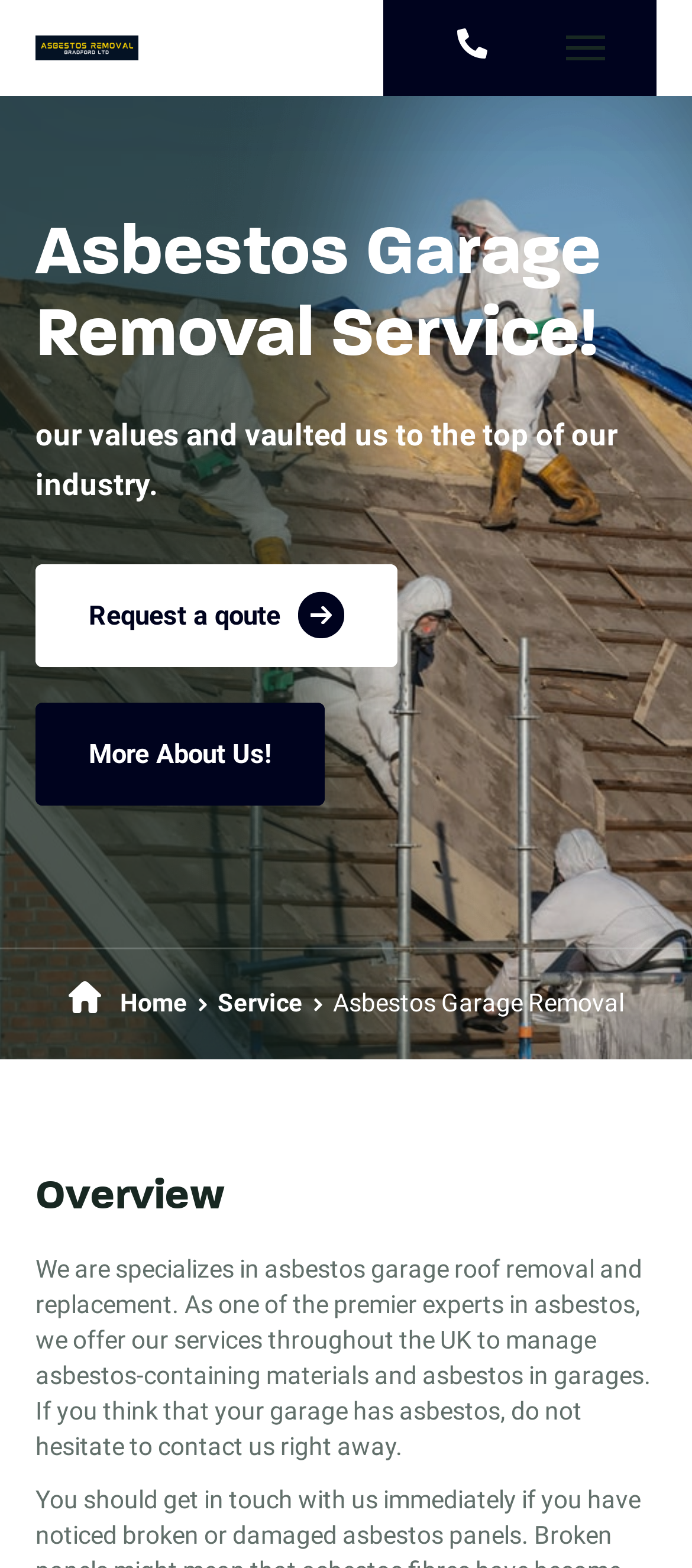What is the company's values statement?
Can you provide a detailed and comprehensive answer to the question?

The webpage has a static text that mentions 'our values and vaulted us to the top of our industry.' This implies that the company's values statement is related to its success and achievement in the industry.